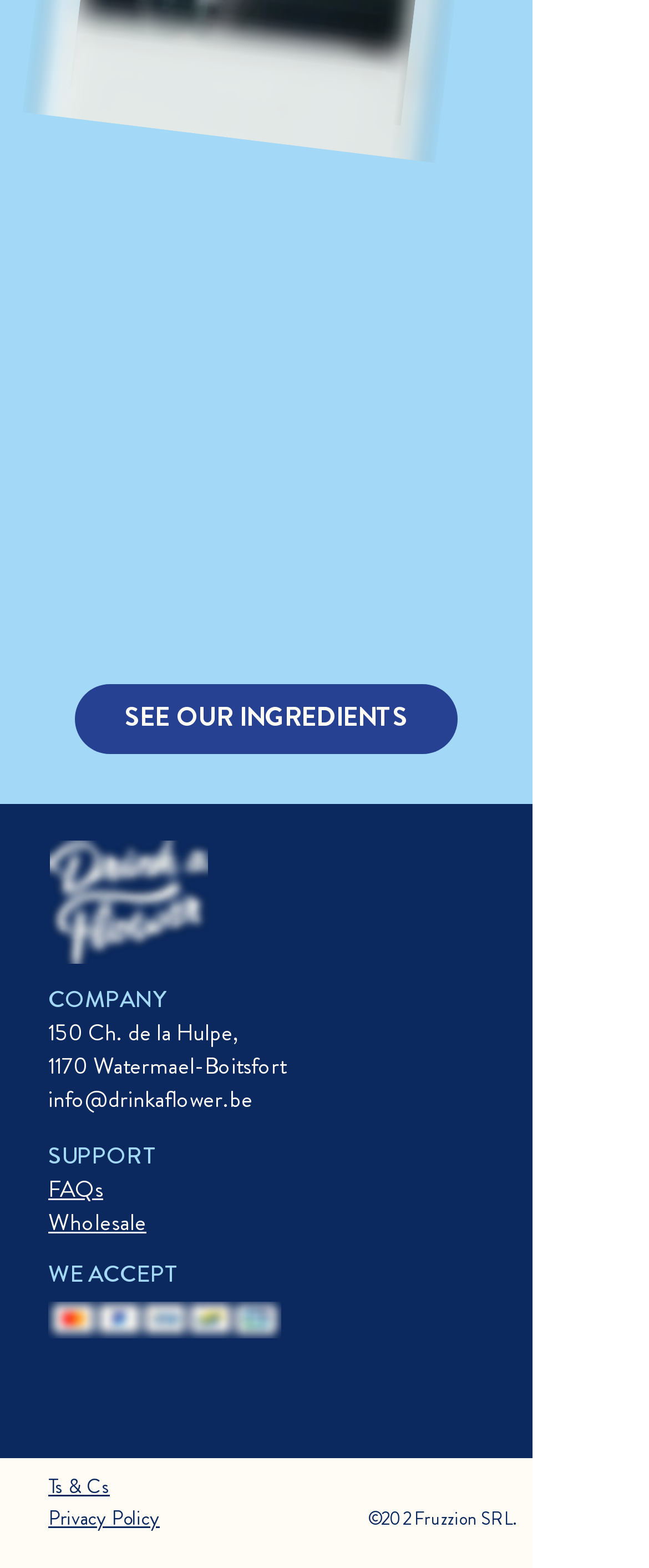Reply to the question below using a single word or brief phrase:
What is the process used to extract essence from flowers?

24 hours of patient cold-brewing